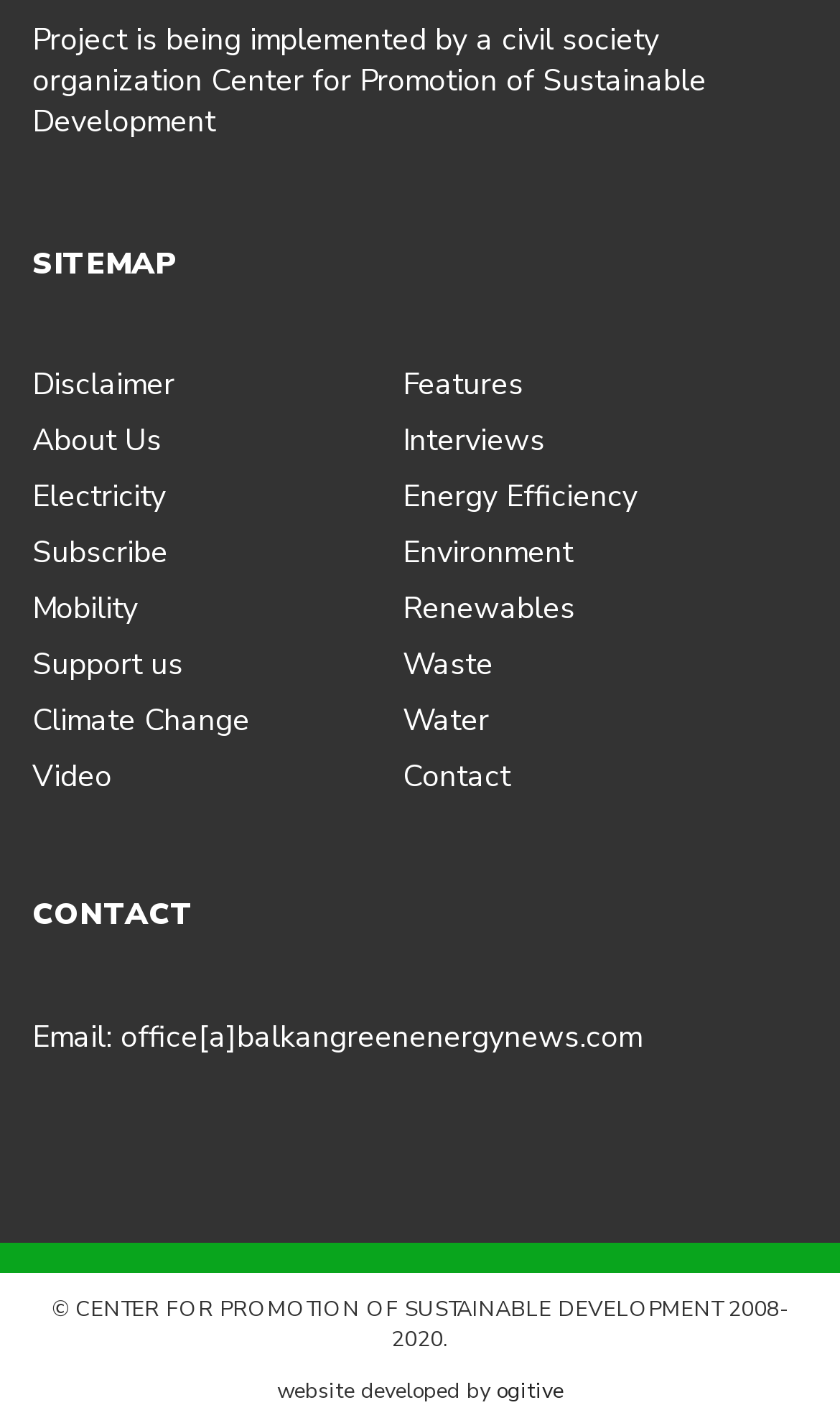Give a succinct answer to this question in a single word or phrase: 
How many links are there in the webpage?

18